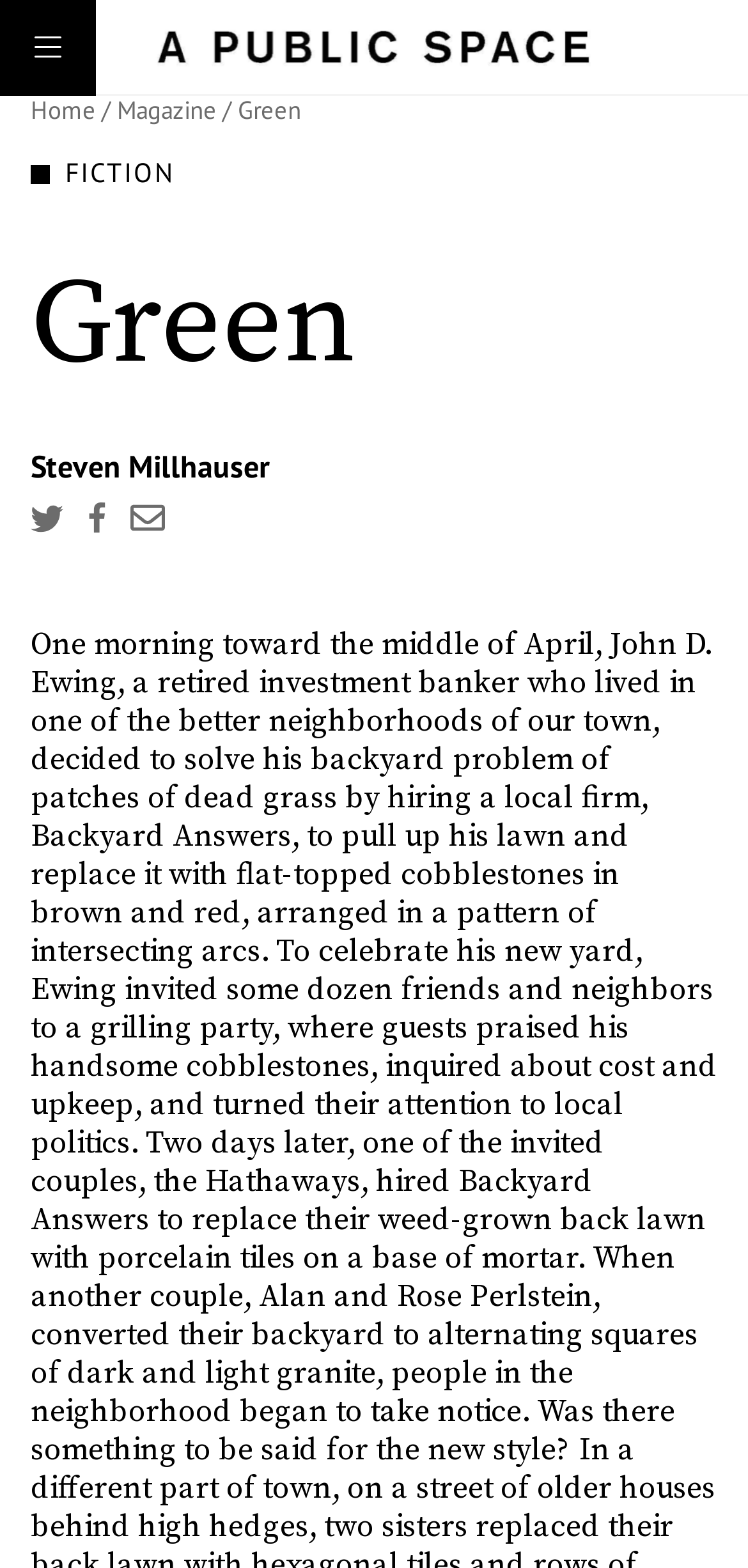What is the name of the magazine?
Please utilize the information in the image to give a detailed response to the question.

I found the answer by looking at the link element with the text 'A Public Space' which is located at the top of the webpage, indicating that it is the name of the magazine.